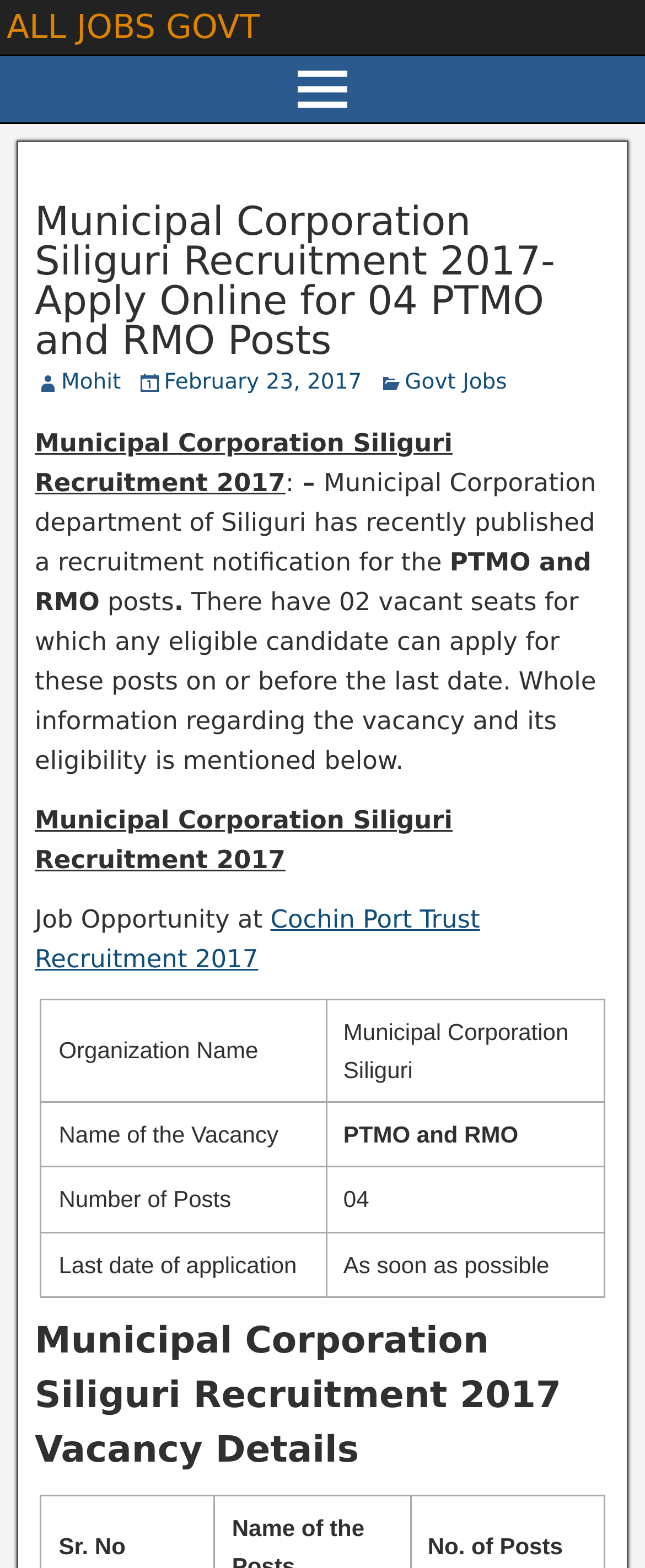Please determine the bounding box coordinates, formatted as (top-left x, top-left y, bottom-right x, bottom-right y), with all values as floating point numbers between 0 and 1. Identify the bounding box of the region described as: Cochin Port Trust Recruitment 2017

[0.054, 0.577, 0.744, 0.621]